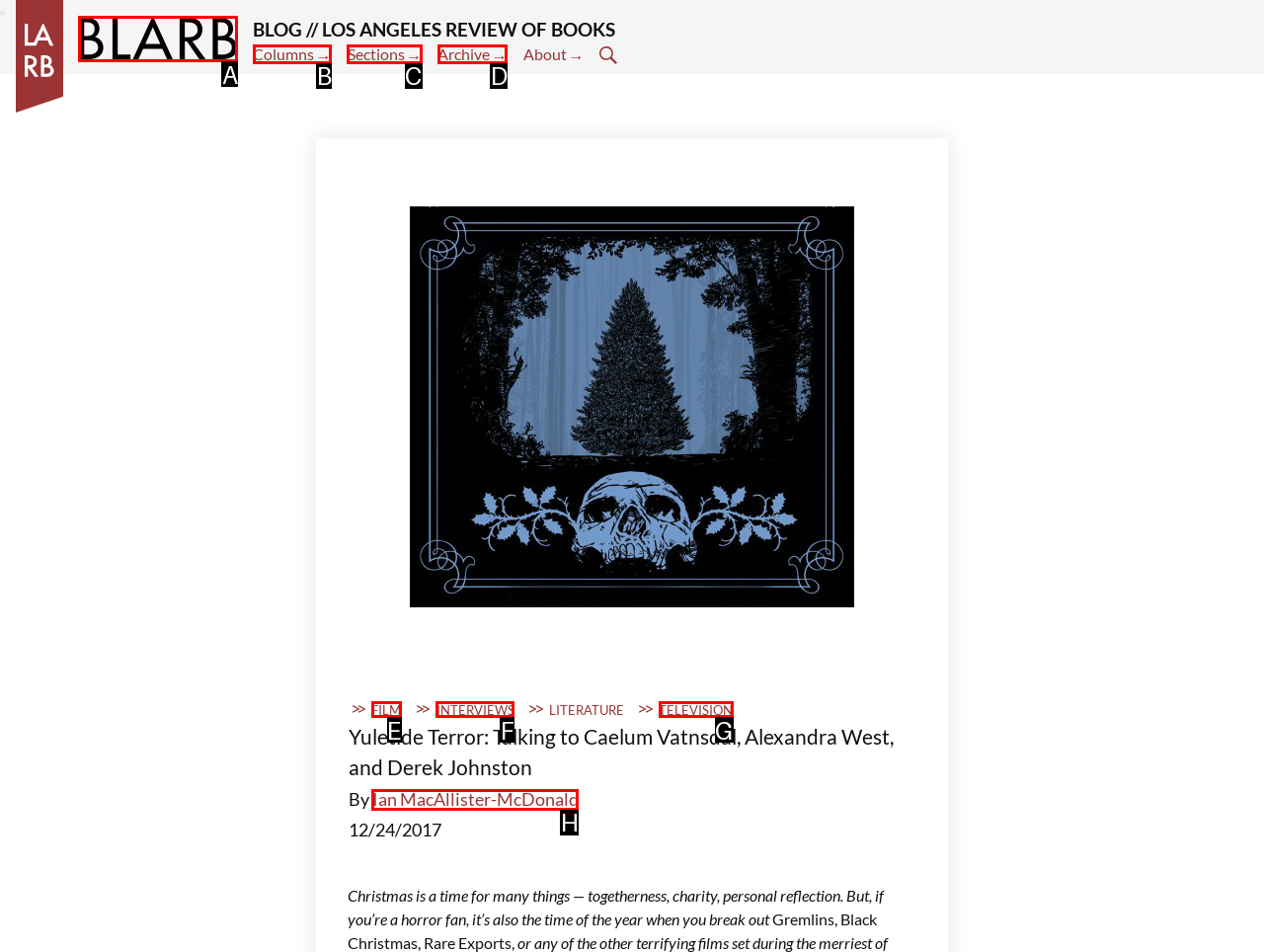Determine which element should be clicked for this task: Click on the BLARB link
Answer with the letter of the selected option.

A